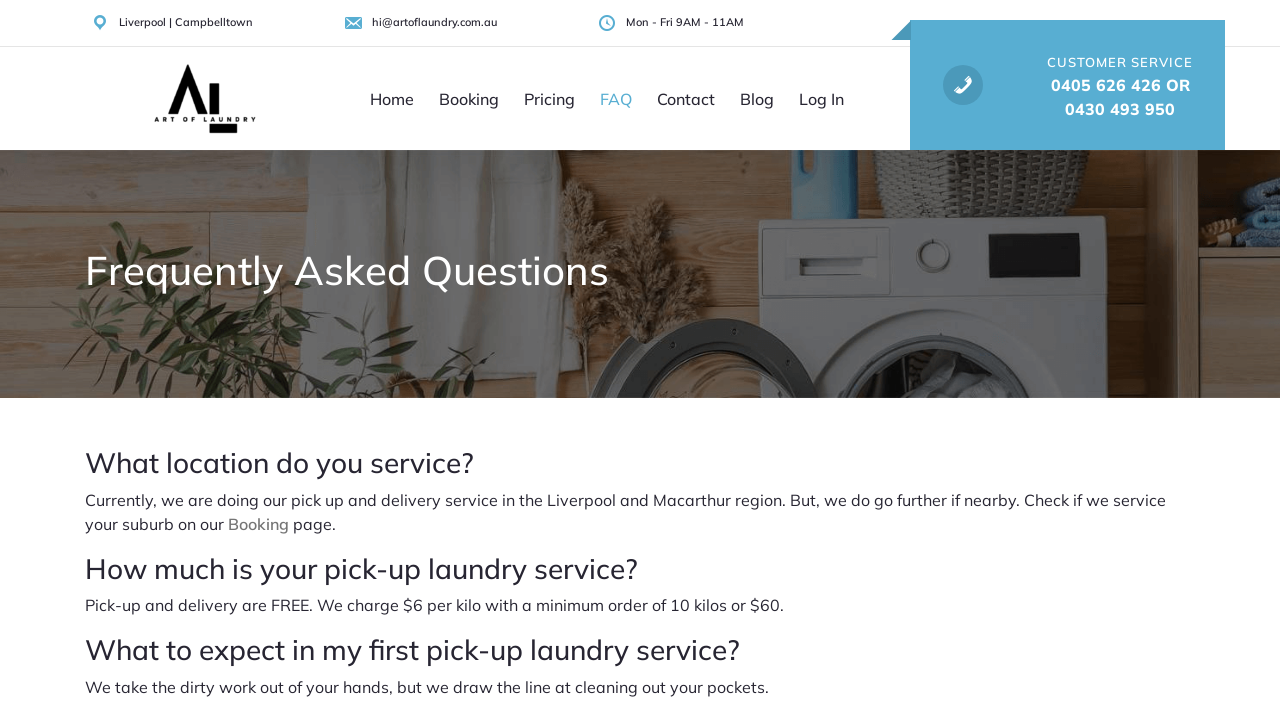What should customers do with their pockets before giving laundry to Art Of Laundry?
Answer the question with a single word or phrase, referring to the image.

Empty them